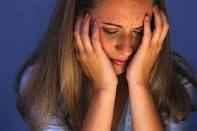Use a single word or phrase to answer the following:
What is the color of the backdrop?

Dark